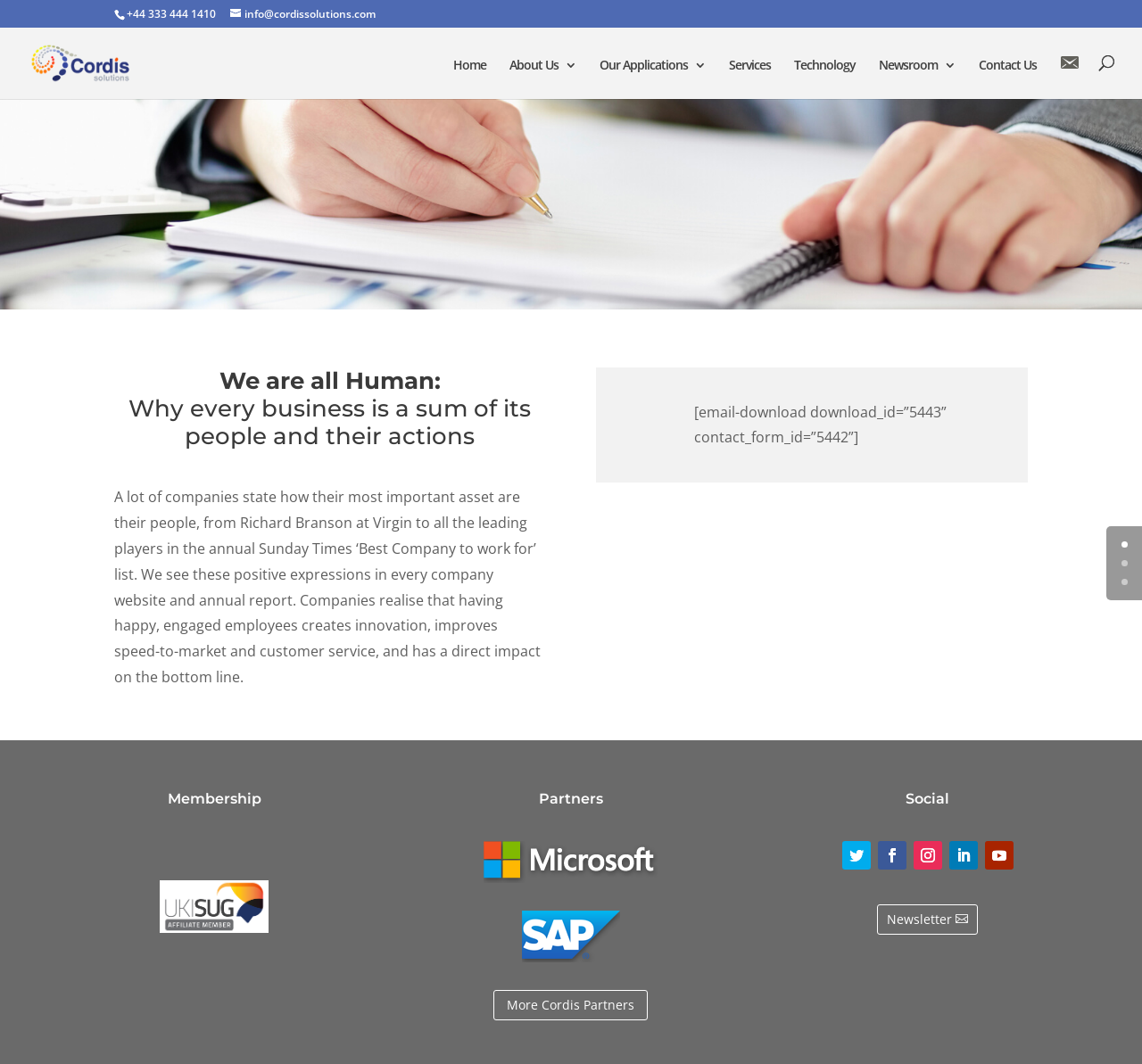Identify the bounding box coordinates for the UI element described as follows: Lisa Levin. Use the format (top-left x, top-left y, bottom-right x, bottom-right y) and ensure all values are floating point numbers between 0 and 1.

None